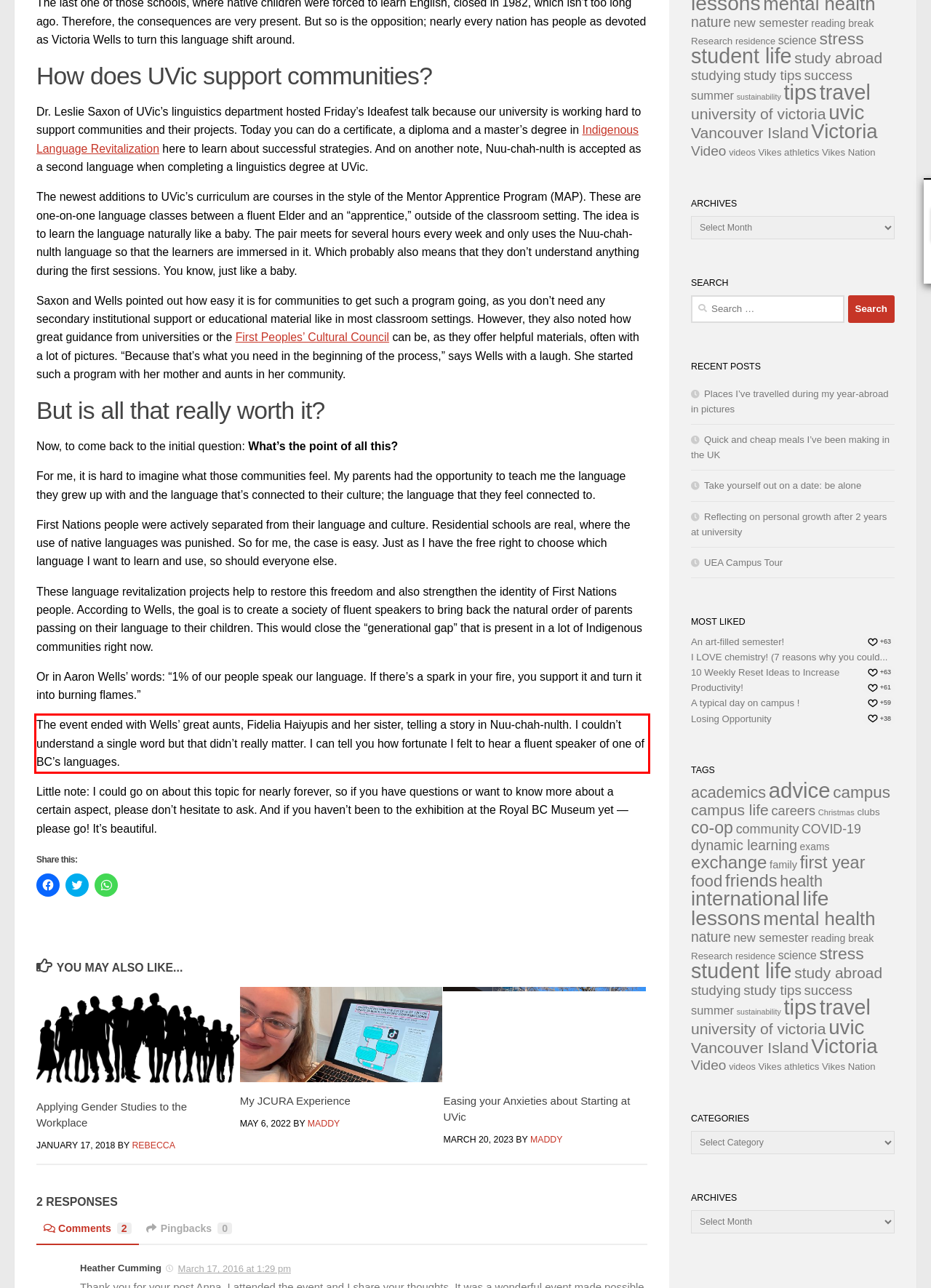Analyze the screenshot of the webpage that features a red bounding box and recognize the text content enclosed within this red bounding box.

The event ended with Wells’ great aunts, Fidelia Haiyupis and her sister, telling a story in Nuu-chah-nulth. I couldn’t understand a single word but that didn’t really matter. I can tell you how fortunate I felt to hear a fluent speaker of one of BC’s languages.